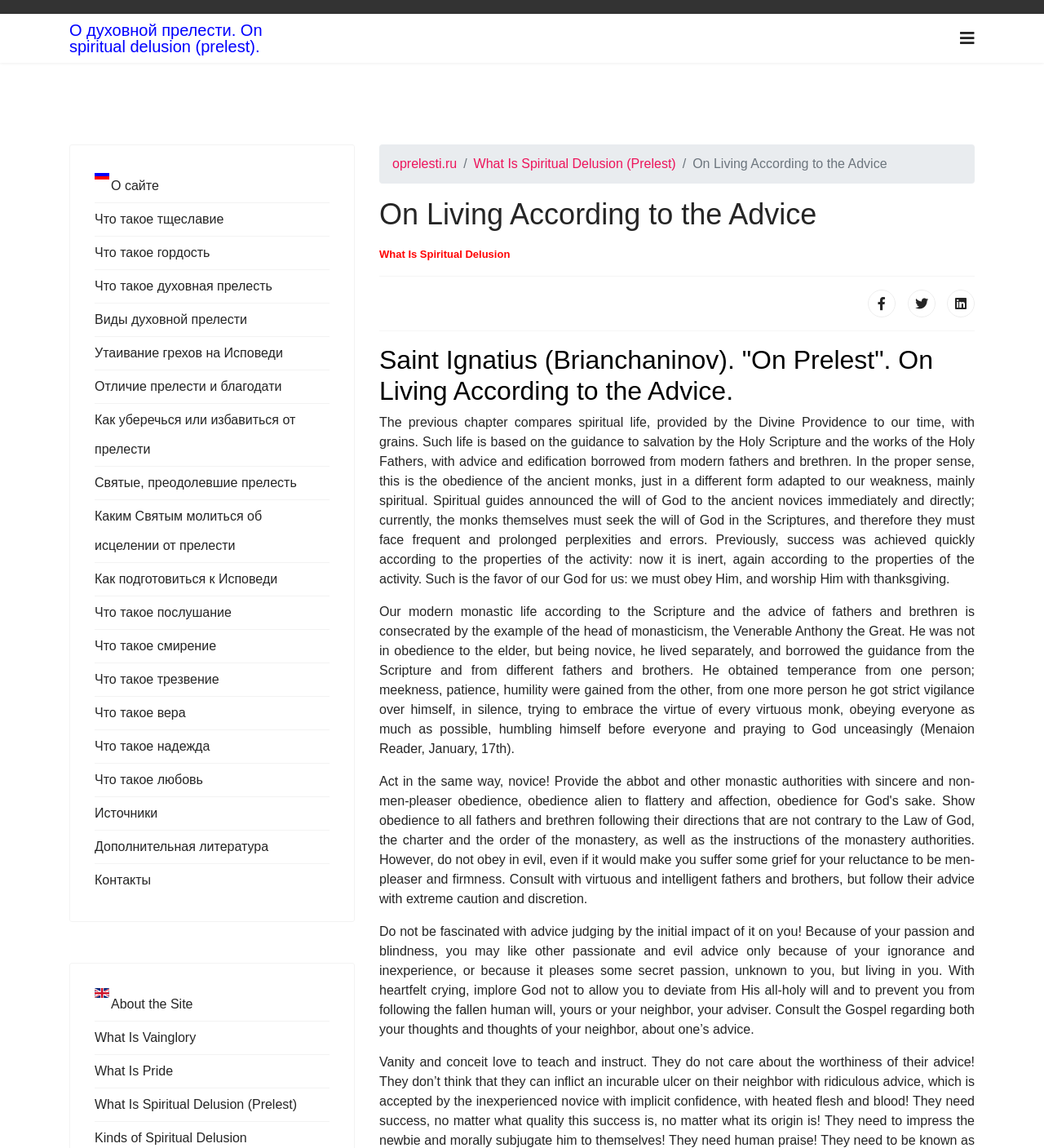Determine the main text heading of the webpage and provide its content.

On Living According to the Advice